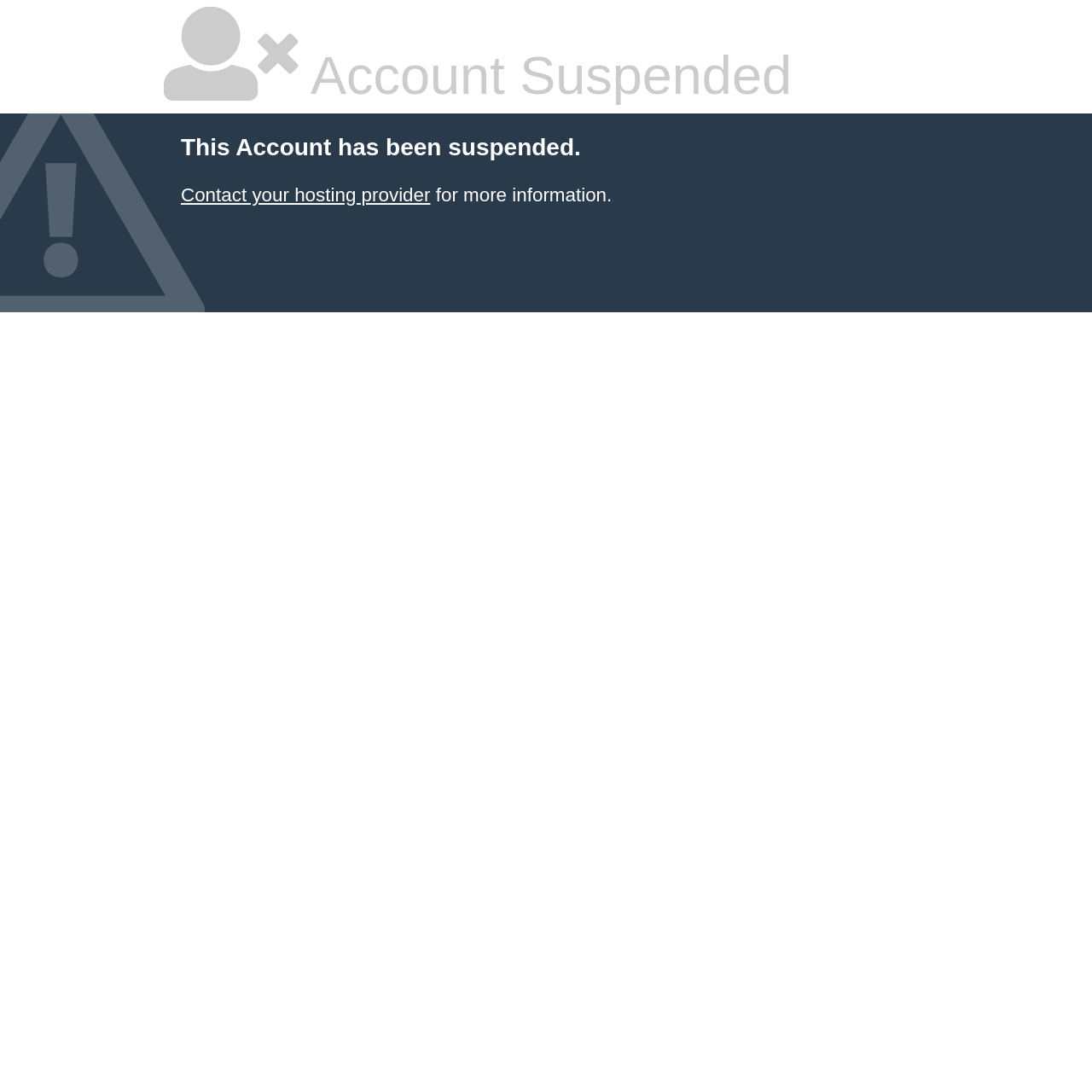Identify the bounding box for the described UI element. Provide the coordinates in (top-left x, top-left y, bottom-right x, bottom-right y) format with values ranging from 0 to 1: Contact your hosting provider

[0.166, 0.169, 0.394, 0.188]